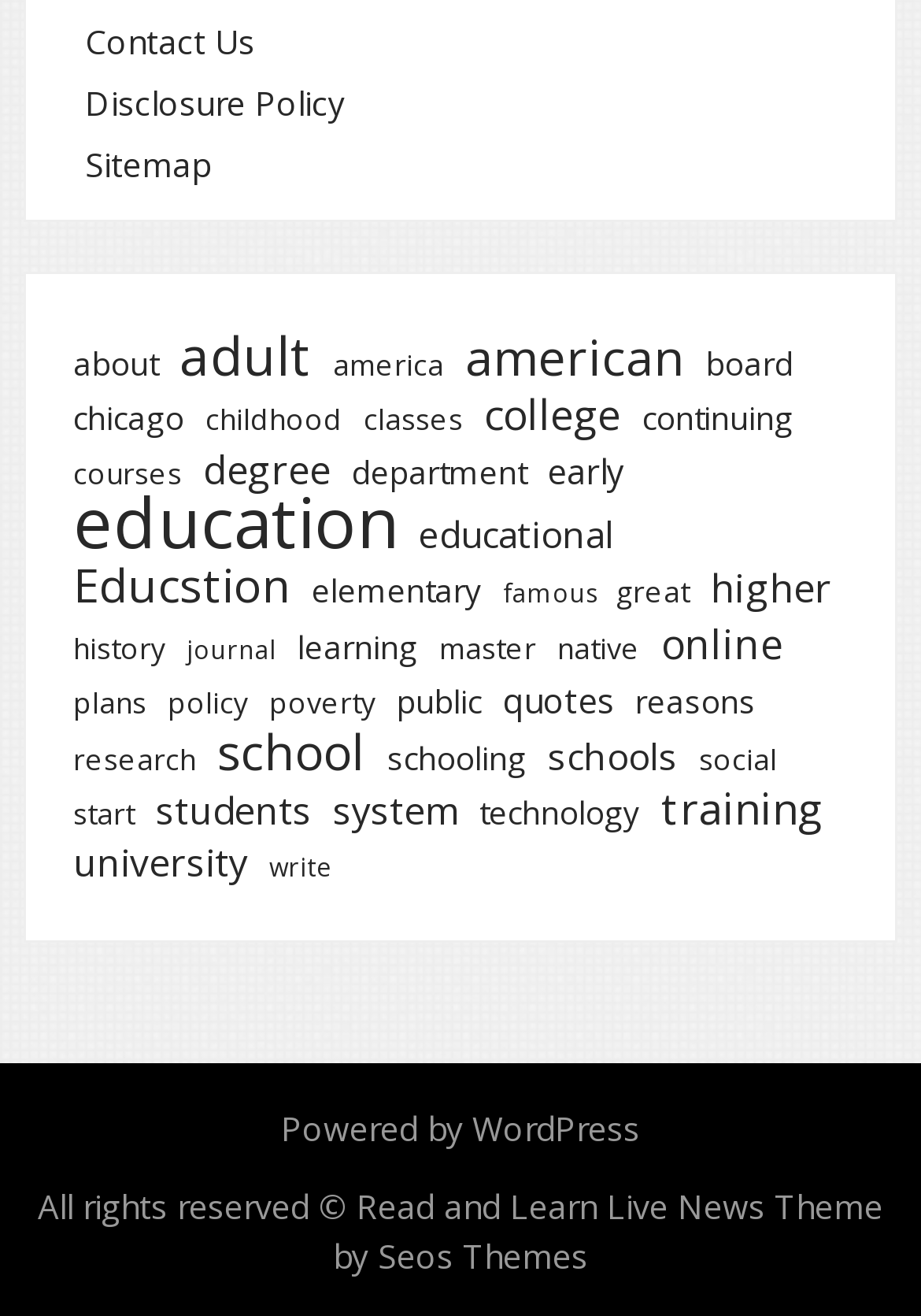Show me the bounding box coordinates of the clickable region to achieve the task as per the instruction: "View 'Education' topics".

[0.079, 0.379, 0.431, 0.416]